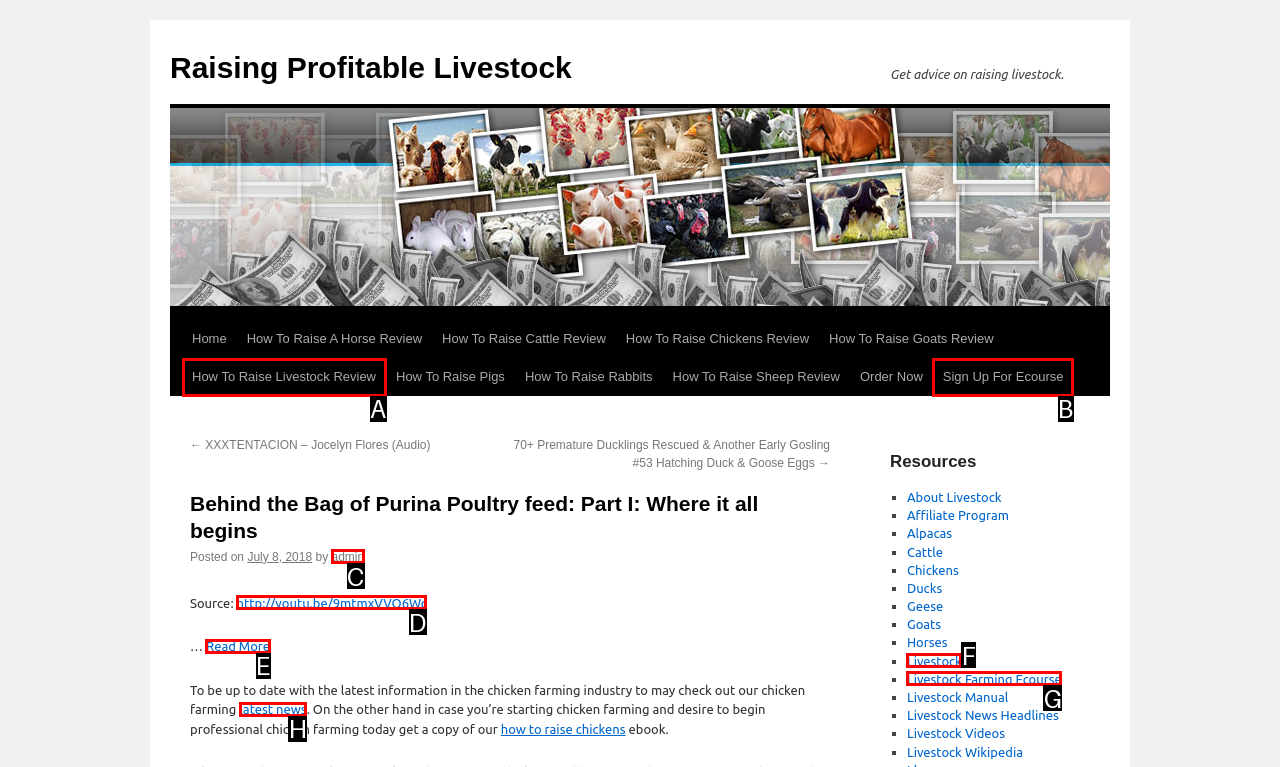Select the letter of the element you need to click to complete this task: Watch the video from the source link
Answer using the letter from the specified choices.

D